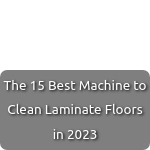Give an in-depth description of what is happening in the image.

The image features the title "The 15 Best Machine to Clean Laminate Floors in 2023." This title suggests a comprehensive guide or list, likely highlighting top-rated machines specifically designed for maintaining and cleaning laminate flooring. This content would be valuable for homeowners and cleaning professionals alike, helping them make informed choices about suitable cleaning equipment to ensure their laminate floors remain in excellent condition throughout the year.